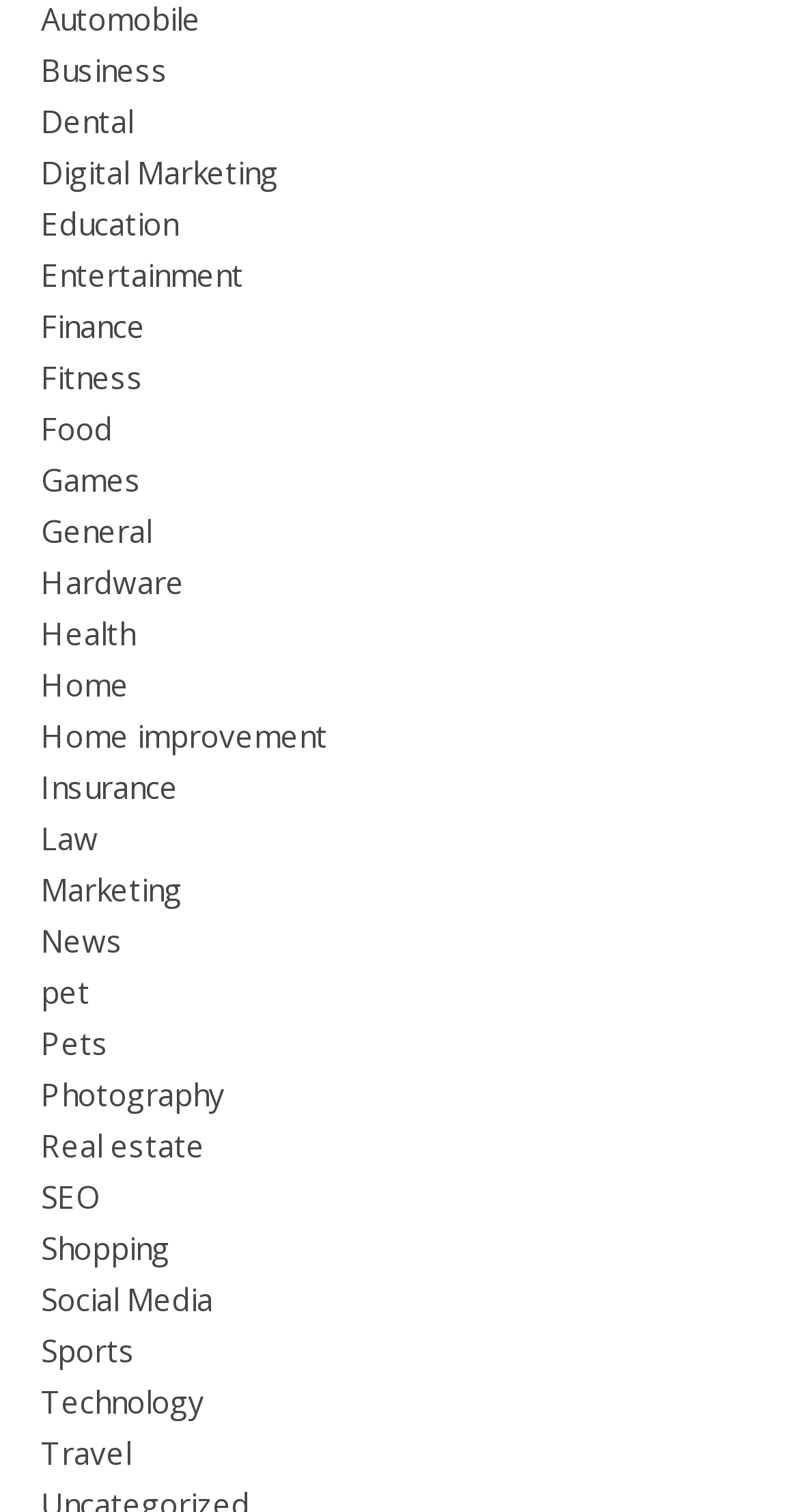Provide the bounding box coordinates of the area you need to click to execute the following instruction: "Browse Travel".

[0.051, 0.947, 0.164, 0.974]